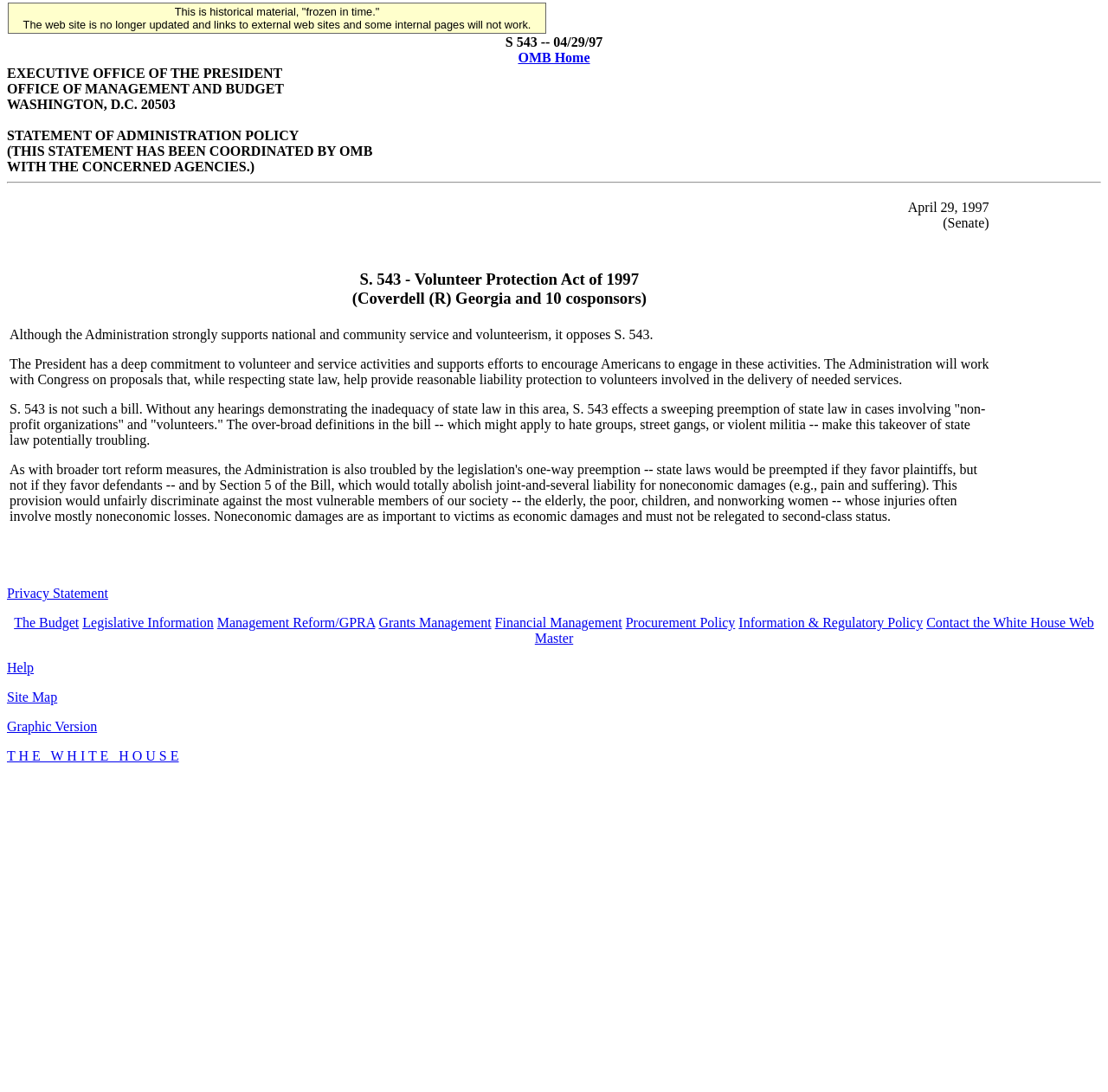Please determine the bounding box coordinates of the area that needs to be clicked to complete this task: 'Access Legislative Information'. The coordinates must be four float numbers between 0 and 1, formatted as [left, top, right, bottom].

[0.074, 0.564, 0.193, 0.577]